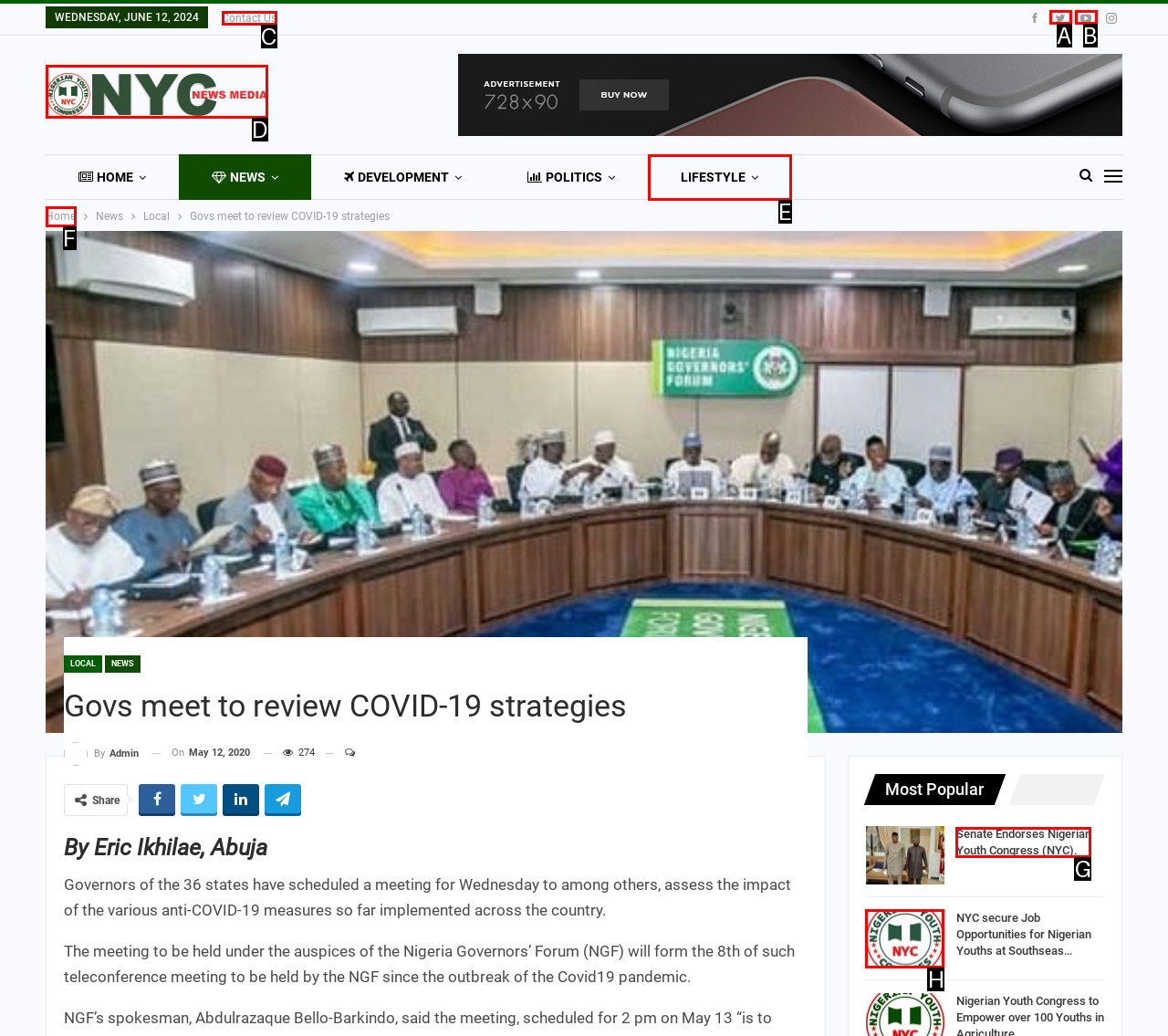Determine the appropriate lettered choice for the task: Click the 'Contact Us' link. Reply with the correct letter.

C